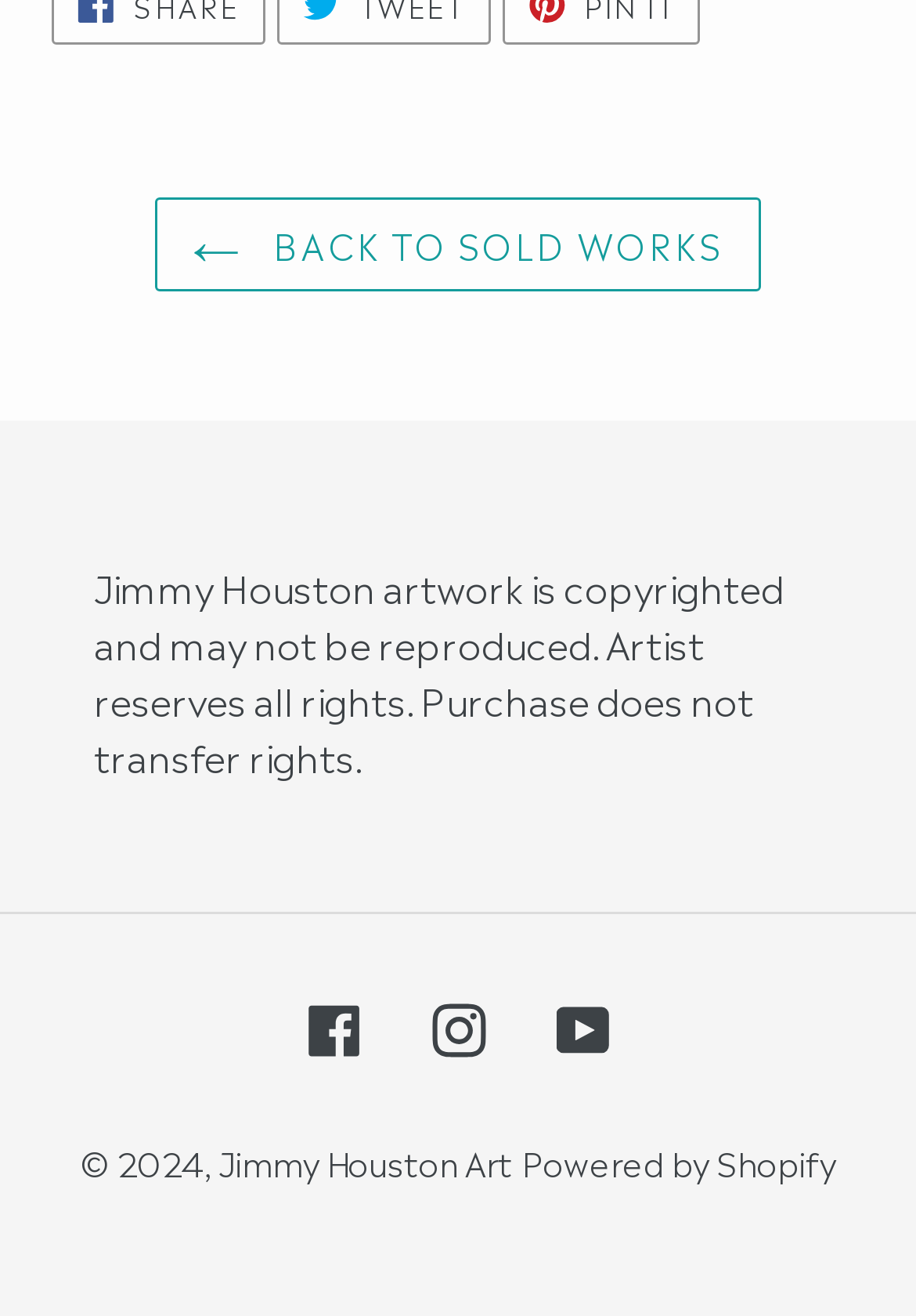What is the year of the copyright?
Based on the image, respond with a single word or phrase.

2024